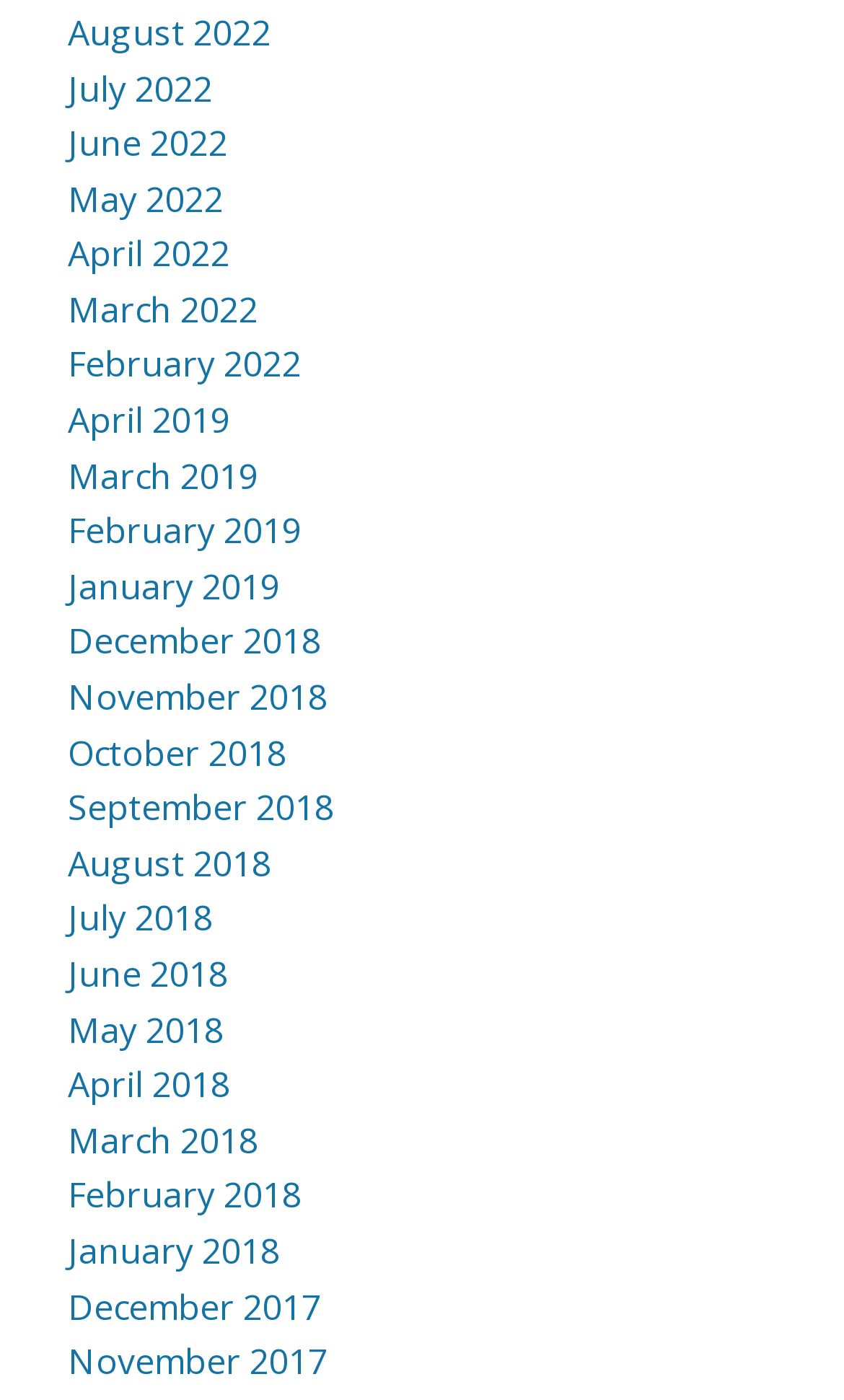Please give the bounding box coordinates of the area that should be clicked to fulfill the following instruction: "read newer posts". The coordinates should be in the format of four float numbers from 0 to 1, i.e., [left, top, right, bottom].

None